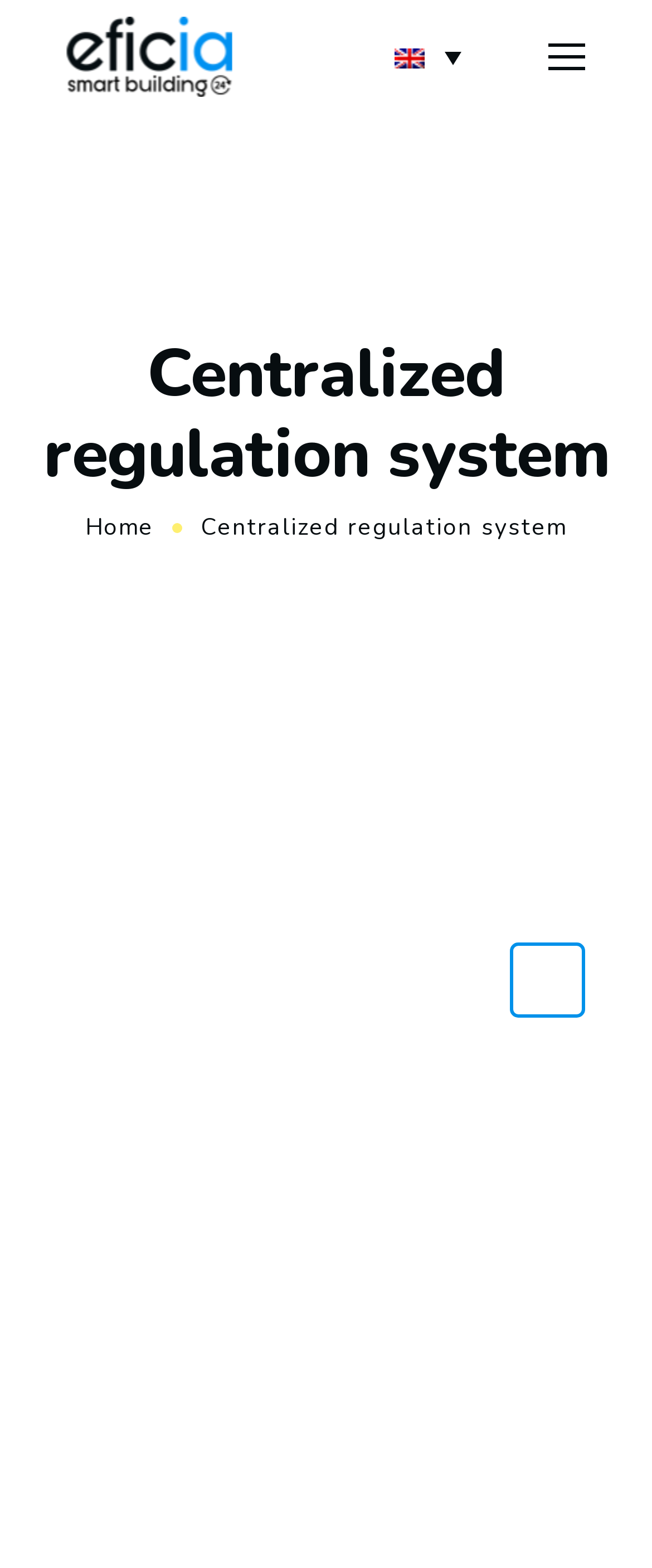What is the function of the button with the icon ''?
Please provide a single word or phrase answer based on the image.

unknown